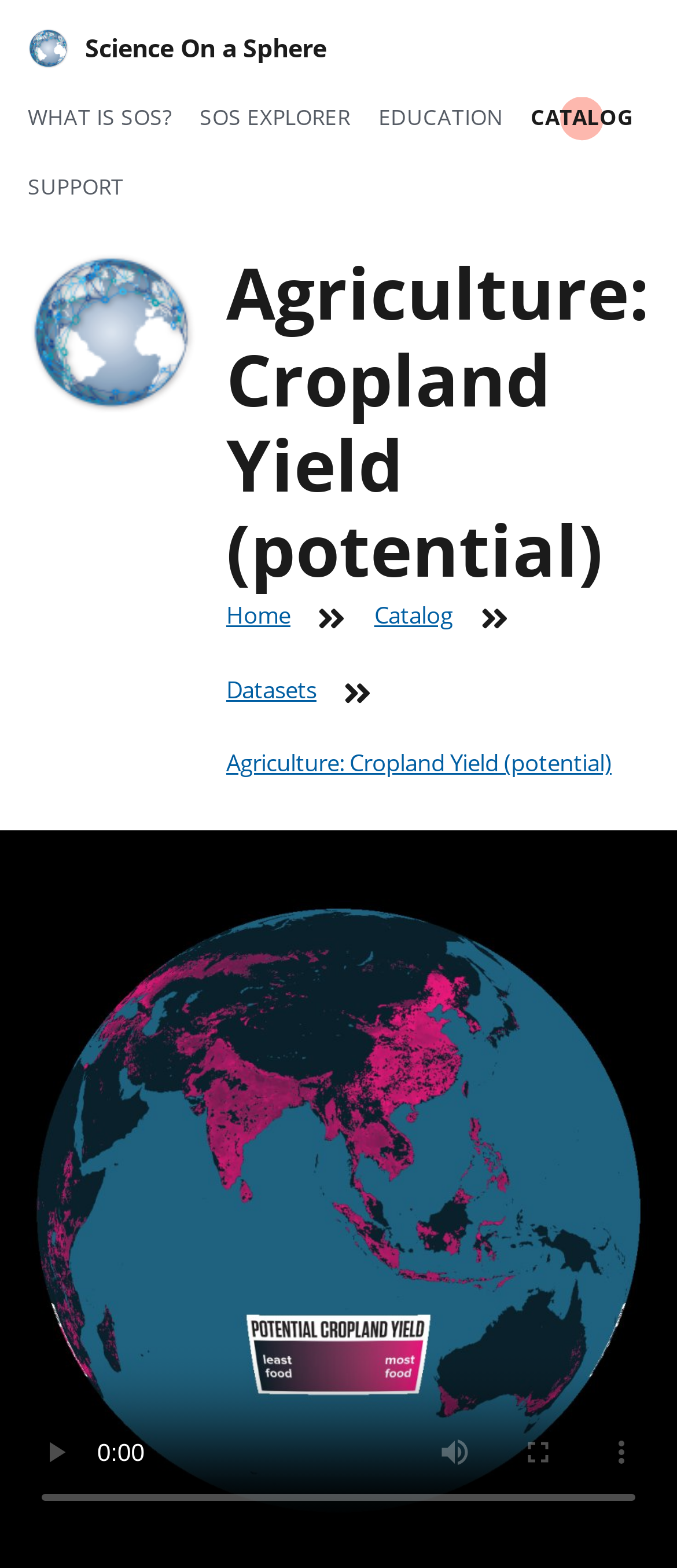Please find and generate the text of the main header of the webpage.

Agriculture: Cropland Yield (potential)